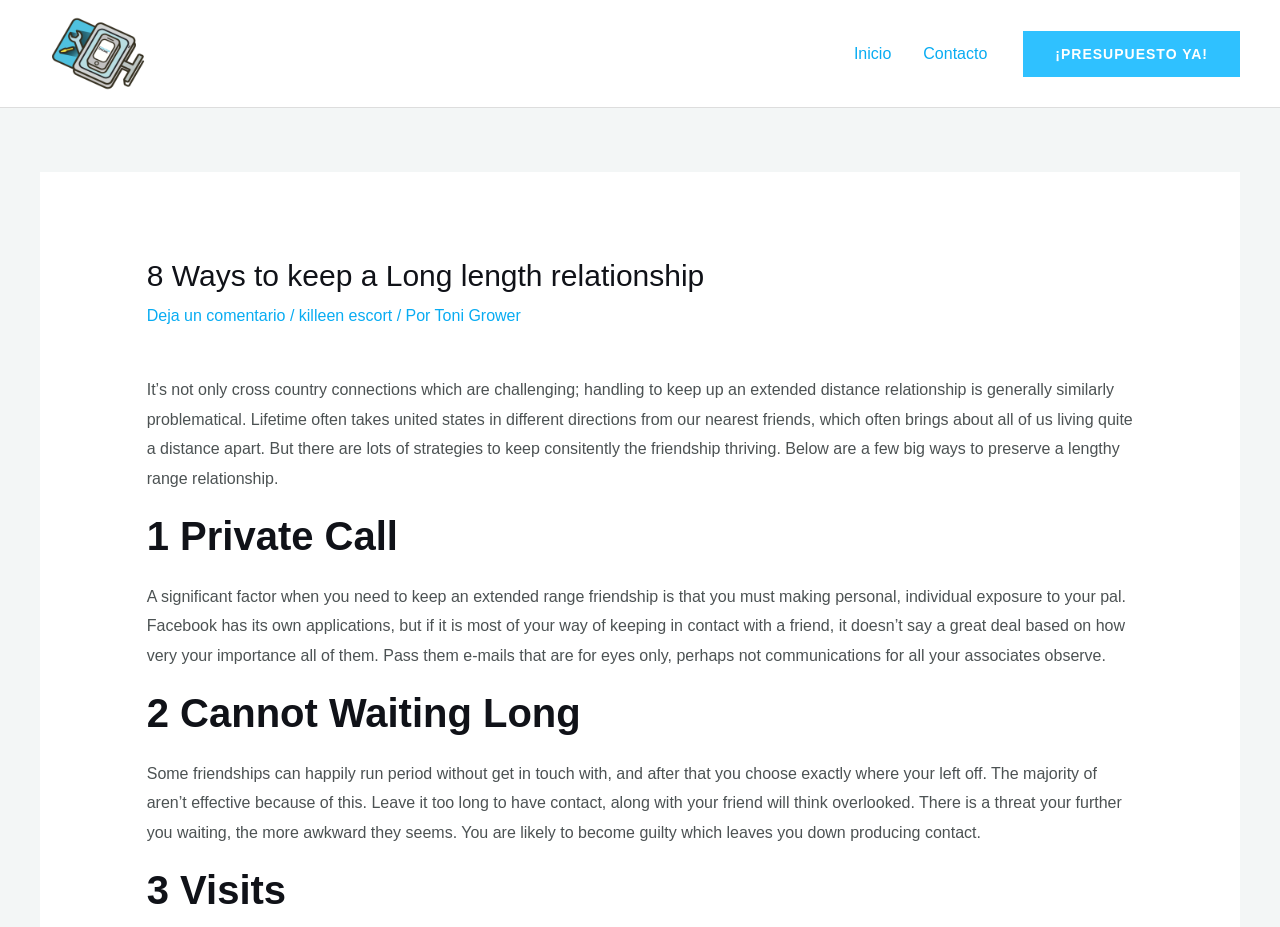From the image, can you give a detailed response to the question below:
Who is the author of the article?

The author of the article can be determined by looking at the byline, which mentions 'Por Toni Grower', indicating that Toni Grower is the author of the article.